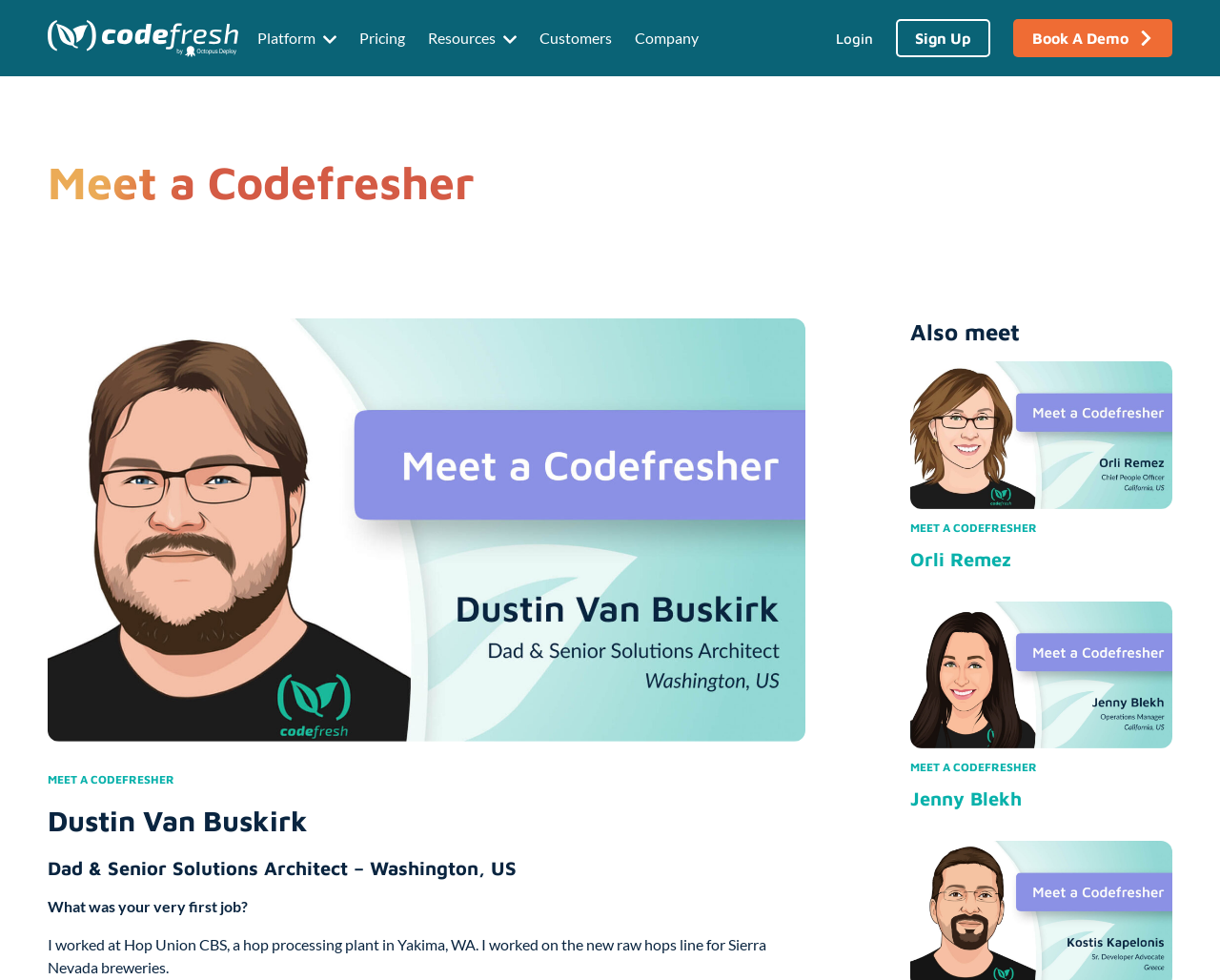Kindly respond to the following question with a single word or a brief phrase: 
What is the name of the person being featured?

Dustin Van Buskirk